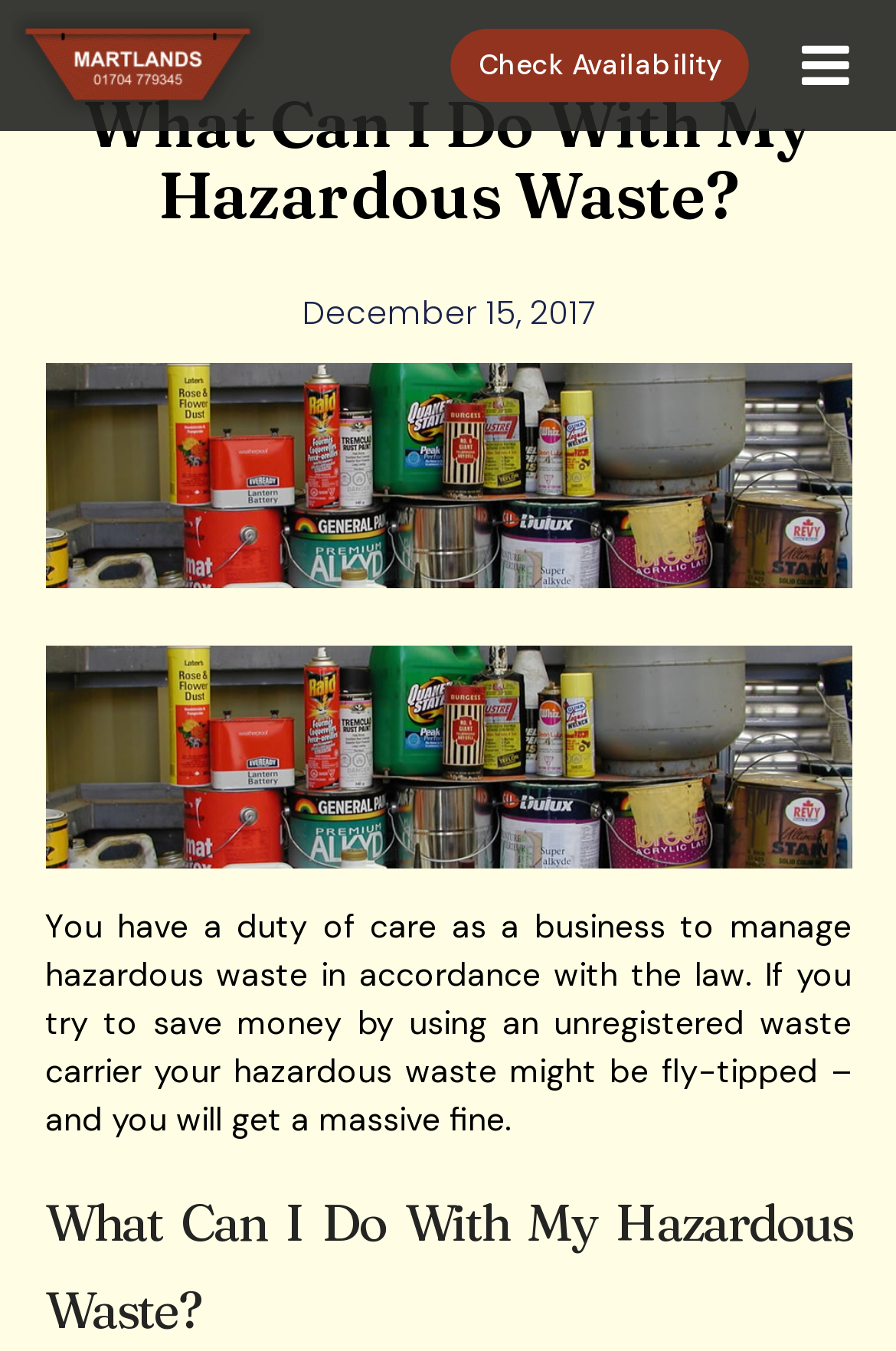Determine the bounding box for the HTML element described here: "Check Availability". The coordinates should be given as [left, top, right, bottom] with each number being a float between 0 and 1.

[0.503, 0.021, 0.836, 0.076]